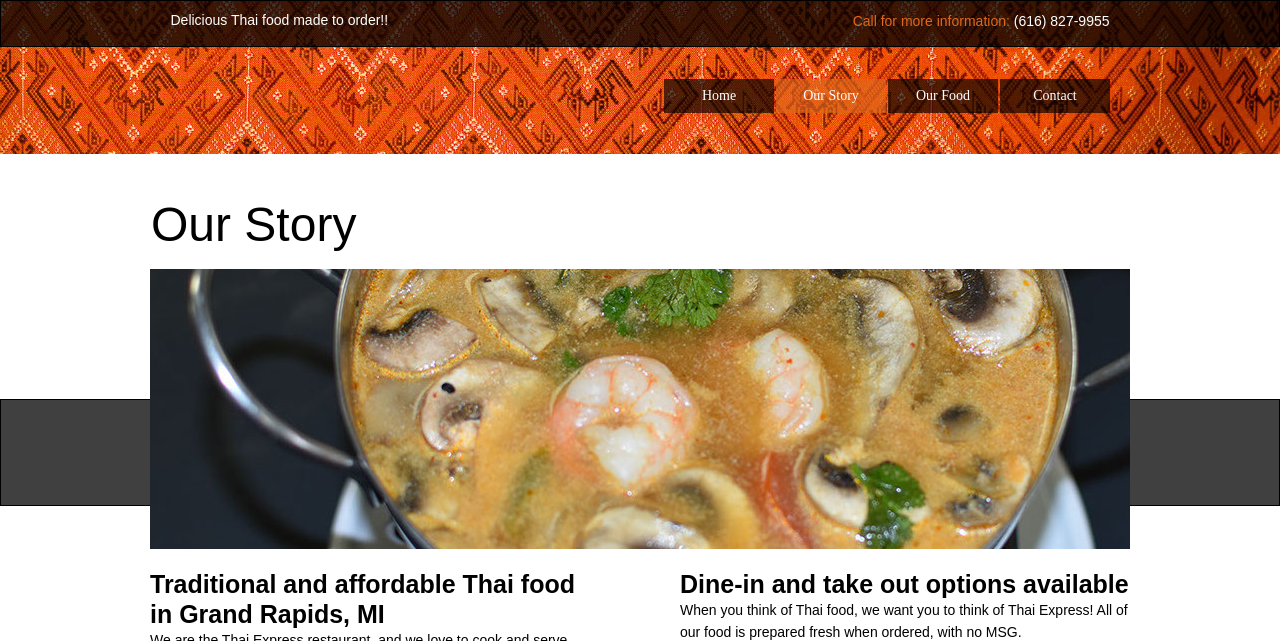Elaborate on the information and visuals displayed on the webpage.

The webpage is about Thai Express, a restaurant serving traditional and affordable Thai food in Grand Rapids, MI. At the top, there is a navigation menu with five links: an empty link, Home, Our Story, Our Food, and Contact, aligned horizontally and centered on the page. 

Below the navigation menu, there is a promotional text "Delicious Thai food made to order!!" in a prominent position. On the same horizontal level, but to the right, there is a call-out section with the text "Call for more information:" and a phone number "(616) 827-9955" next to it.

Further down, there is a heading "Our Story" in a larger font size. Below the heading, there is a paragraph describing the restaurant's philosophy, stating that they want customers to think of Thai Express when thinking of Thai food, and highlighting that all their food is prepared fresh when ordered, with no MSG. 

At the very bottom of the page, there is another paragraph mentioning that dine-in and take out options are available.